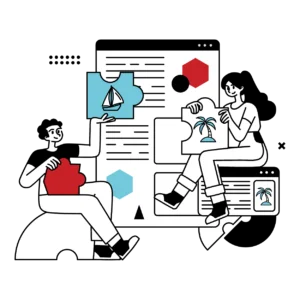What icon is on the blue puzzle piece?
Make sure to answer the question with a detailed and comprehensive explanation.

The blue puzzle piece presented by the individual on the right is adorned with a palm tree icon, which evokes themes of travel and relaxation, suggesting a connection to leisure travel planning.